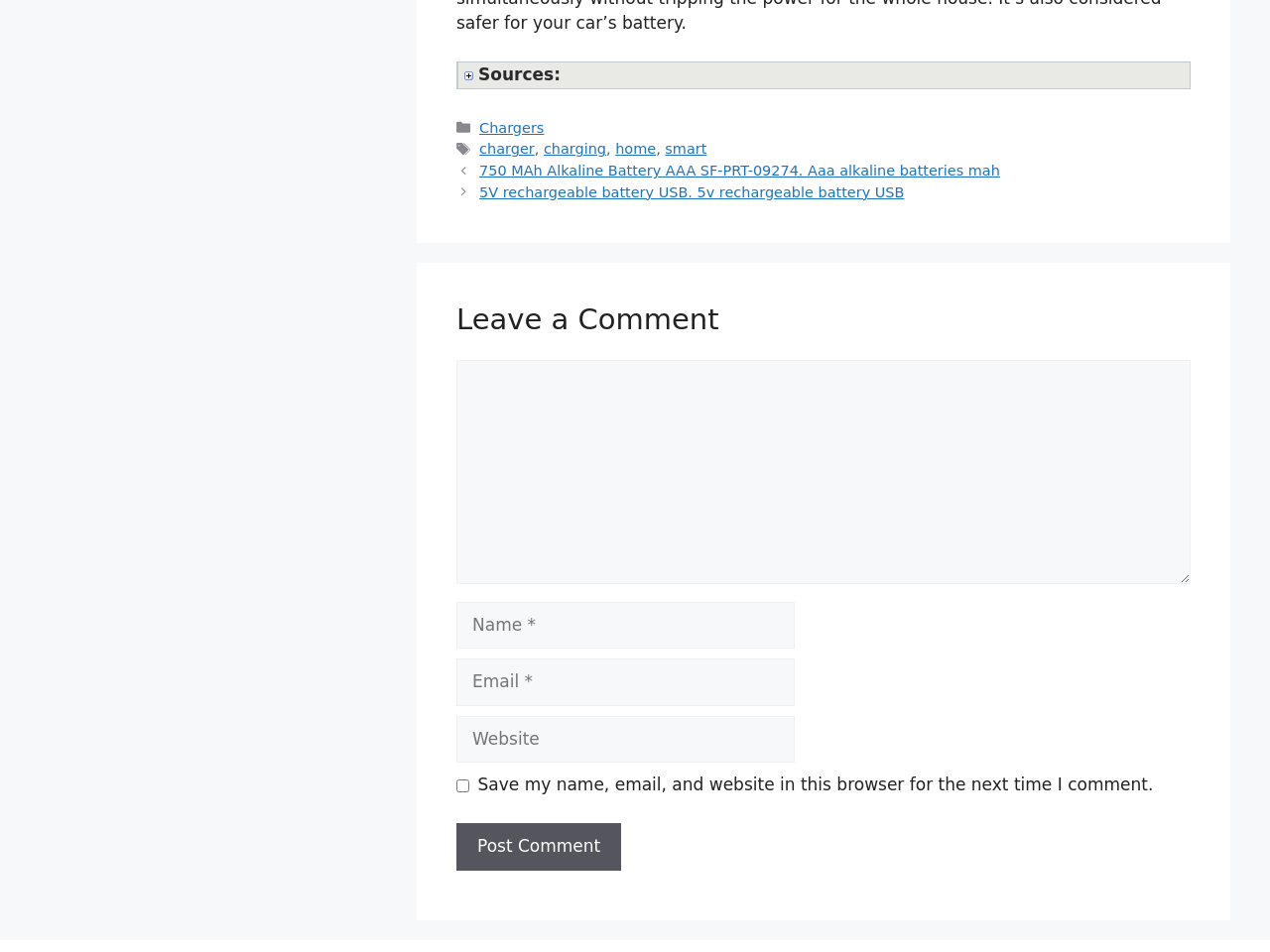Based on the element description home, identify the bounding box of the UI element in the given webpage screenshot. The coordinates should be in the format (top-left x, top-left y, bottom-right x, bottom-right y) and must be between 0 and 1.

[0.485, 0.148, 0.517, 0.165]